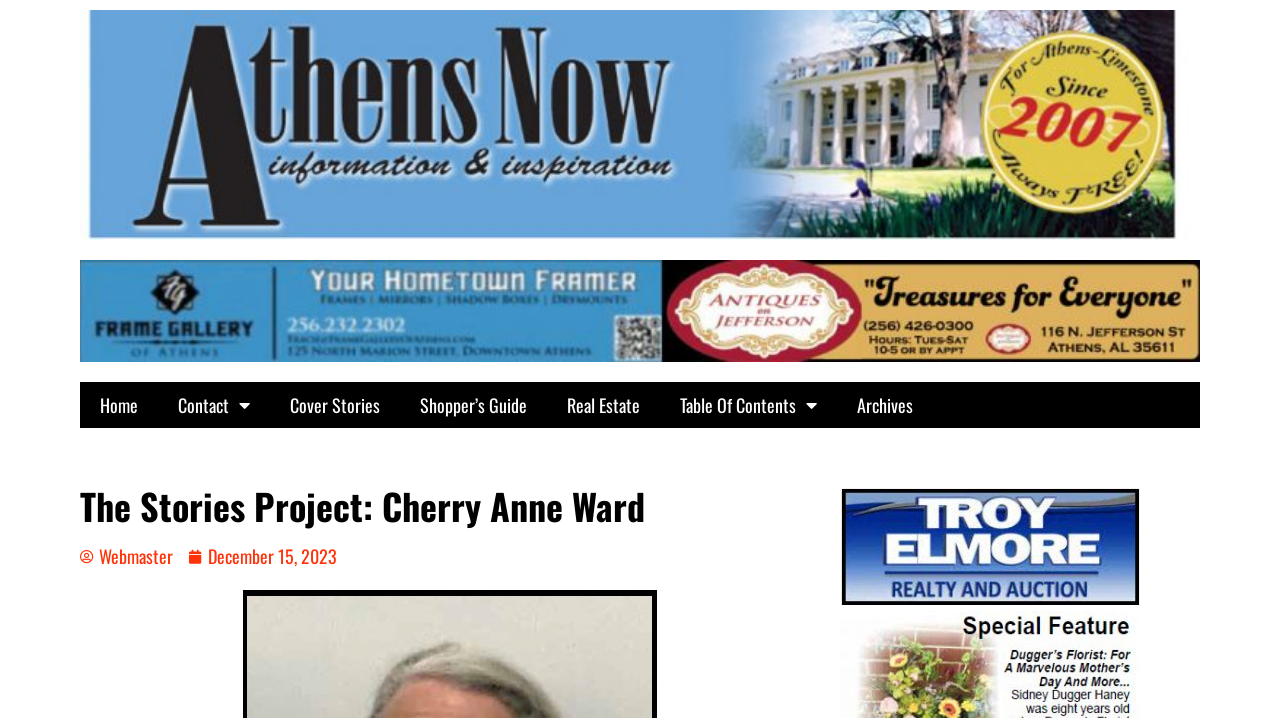From the webpage screenshot, identify the region described by December 15, 2023. Provide the bounding box coordinates as (top-left x, top-left y, bottom-right x, bottom-right y), with each value being a floating point number between 0 and 1.

[0.148, 0.758, 0.263, 0.794]